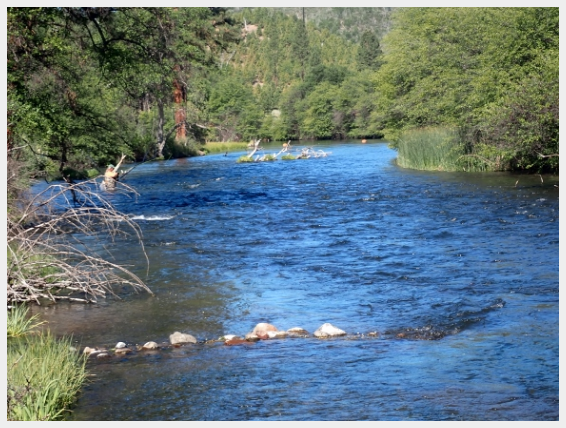What is the landscape like in the background?
We need a detailed and meticulous answer to the question.

The background of the image is framed by dense trees and gentle slopes, which creates a natural and serene atmosphere. The trees are likely to be a type of forest or woodland, and the gentle slopes suggest that the terrain is not rugged or mountainous.